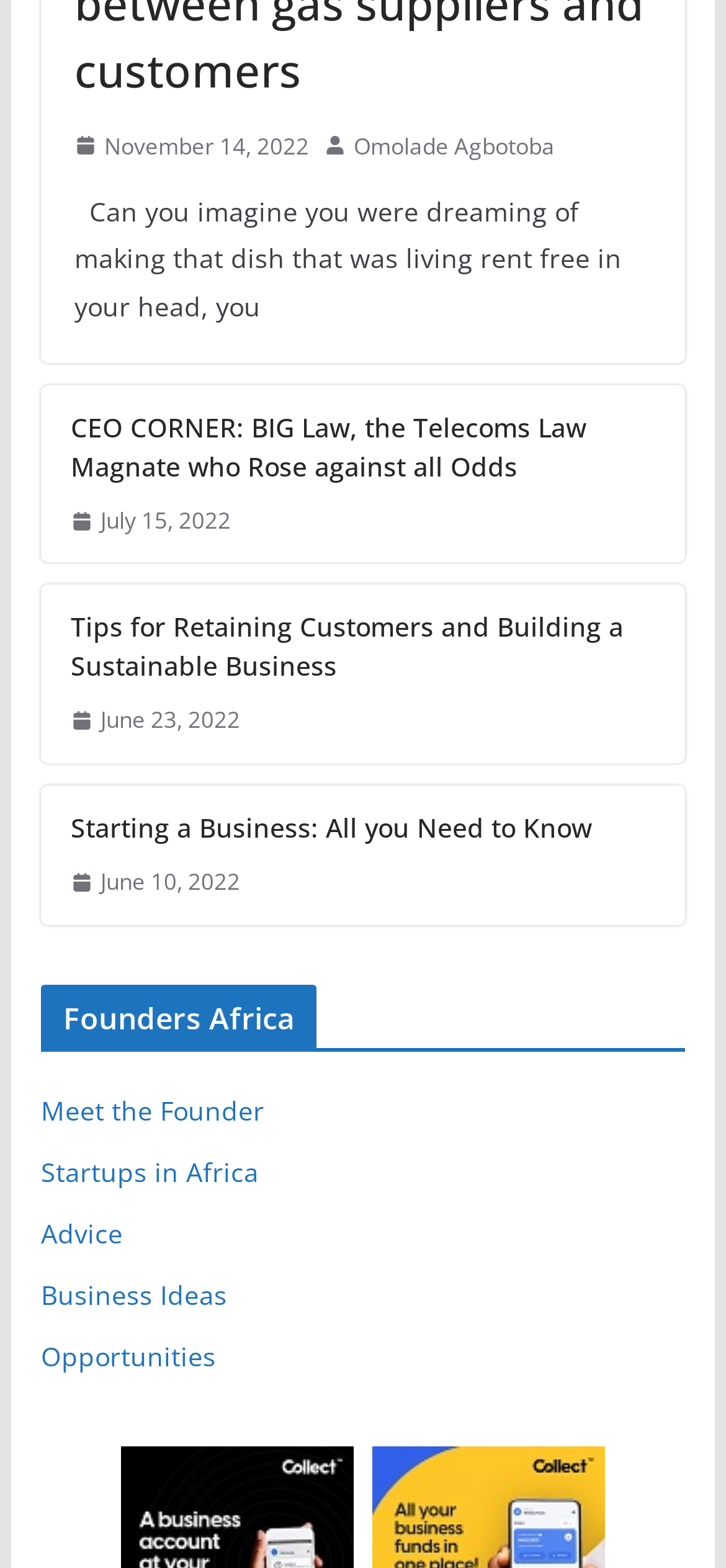Determine the bounding box coordinates of the section to be clicked to follow the instruction: "Explore Business Ideas". The coordinates should be given as four float numbers between 0 and 1, formatted as [left, top, right, bottom].

[0.056, 0.815, 0.312, 0.837]